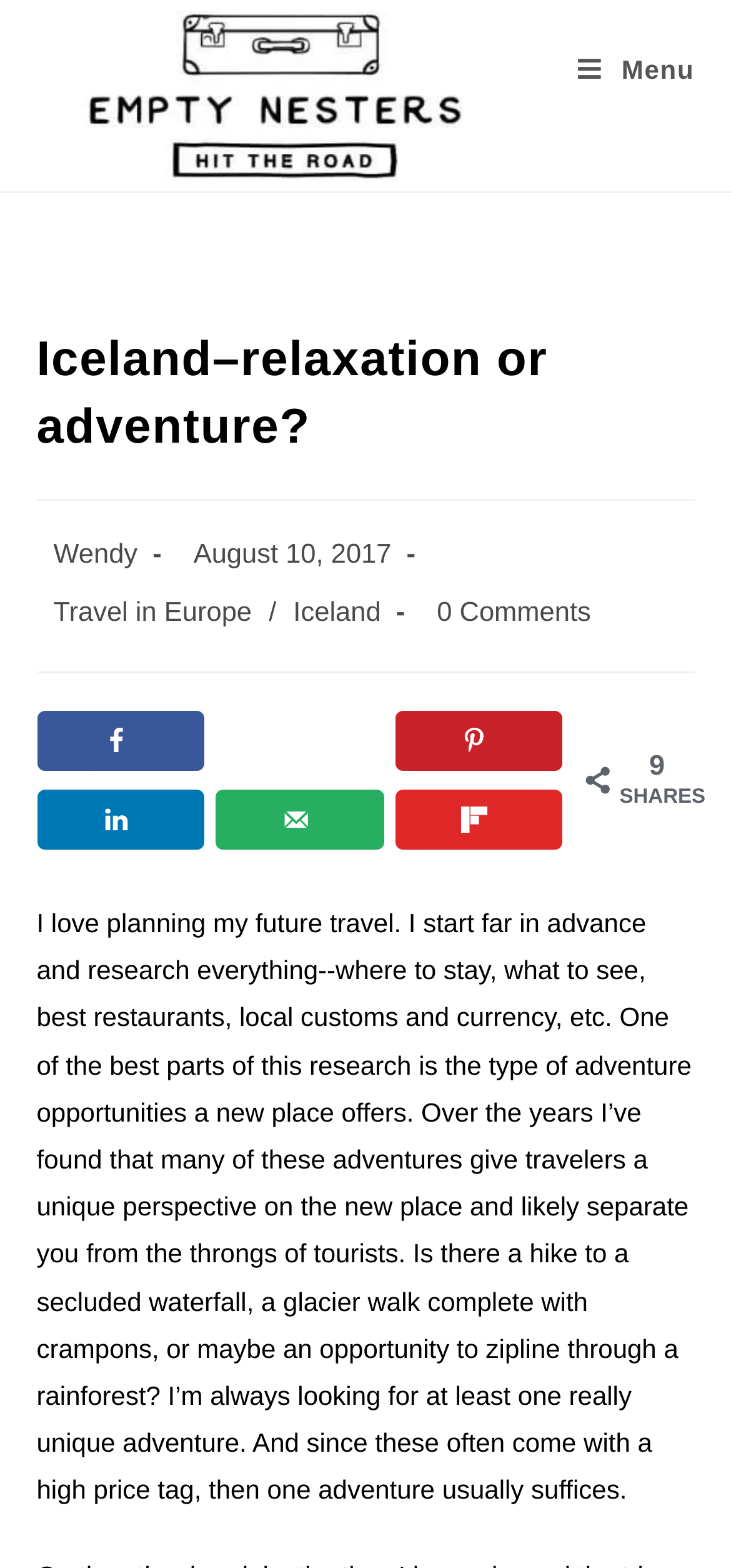Extract the bounding box coordinates for the UI element described by the text: "alt="Empty Nesters Hit the Road"". The coordinates should be in the form of [left, top, right, bottom] with values between 0 and 1.

[0.05, 0.05, 0.704, 0.069]